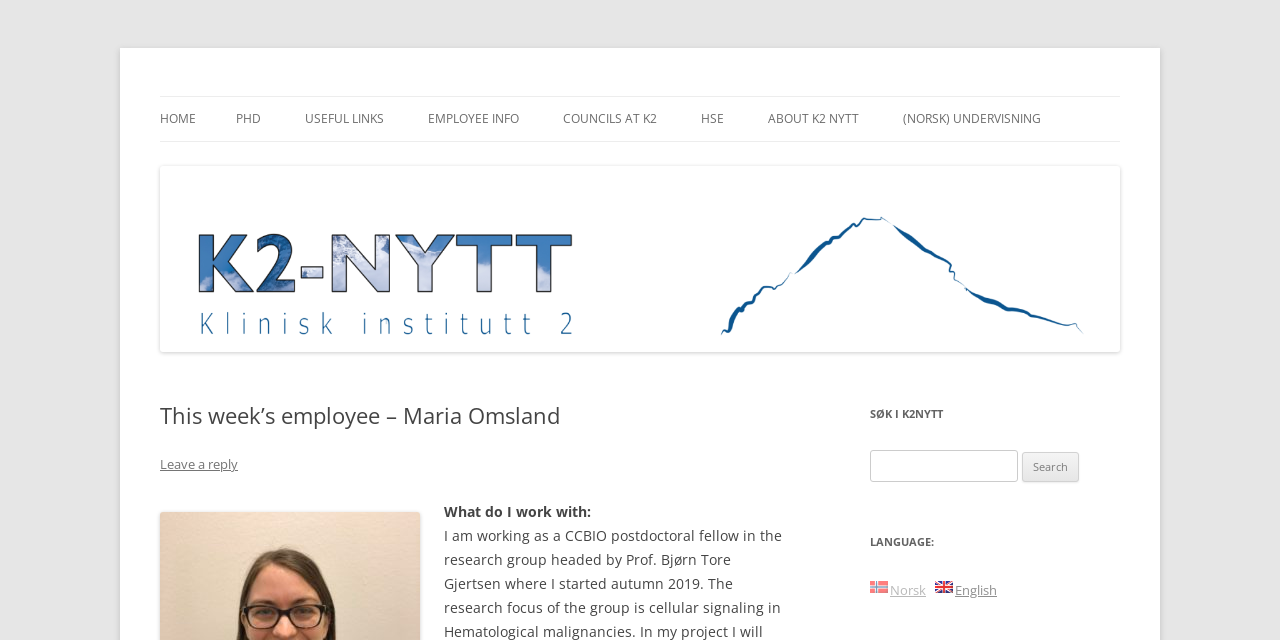What is the title of the section that says 'What do I work with:'?
Using the image as a reference, answer with just one word or a short phrase.

This week’s employee – Maria Omsland